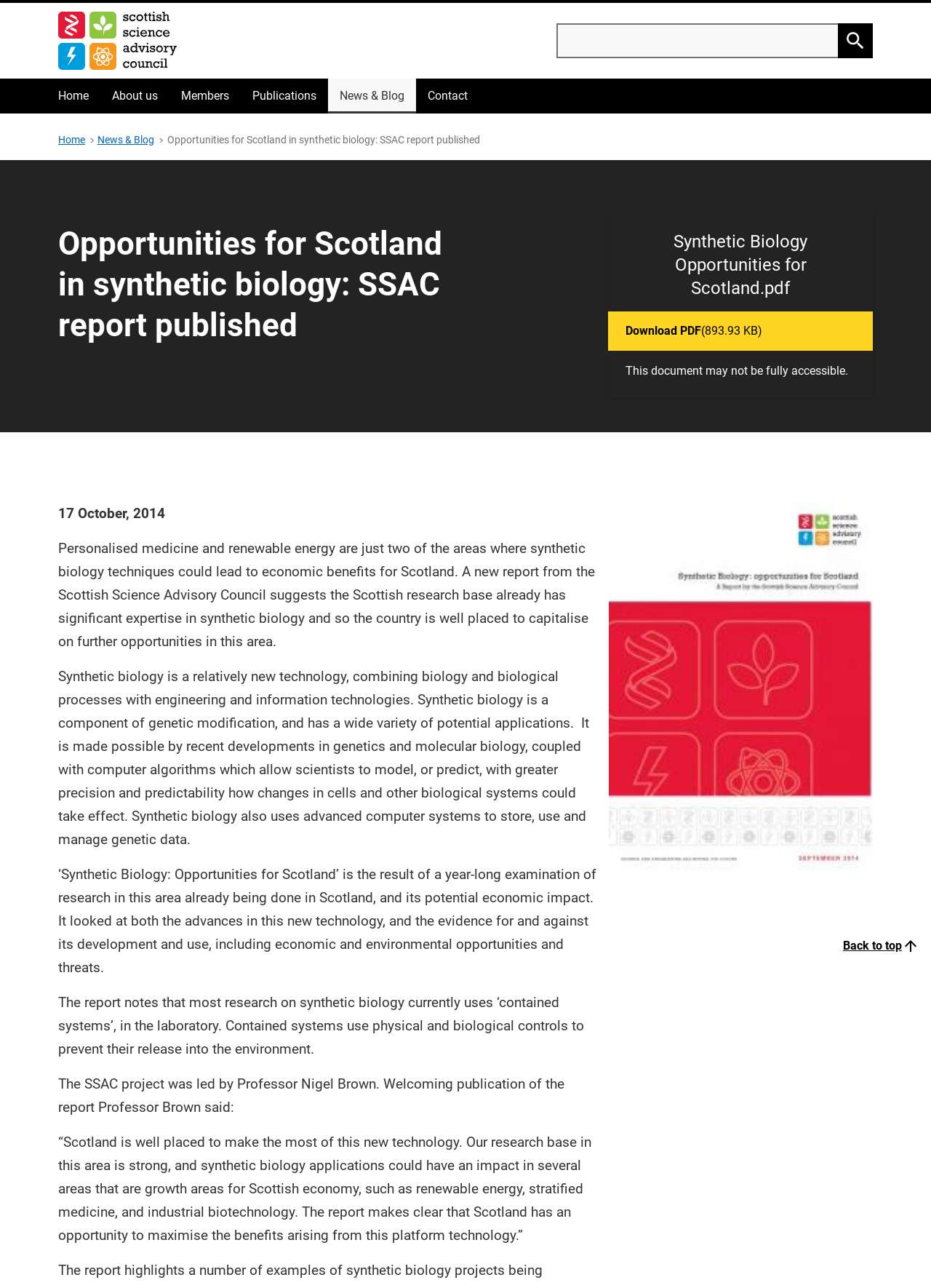Find the bounding box coordinates of the clickable region needed to perform the following instruction: "Go back to top". The coordinates should be provided as four float numbers between 0 and 1, i.e., [left, top, right, bottom].

[0.893, 0.723, 0.994, 0.746]